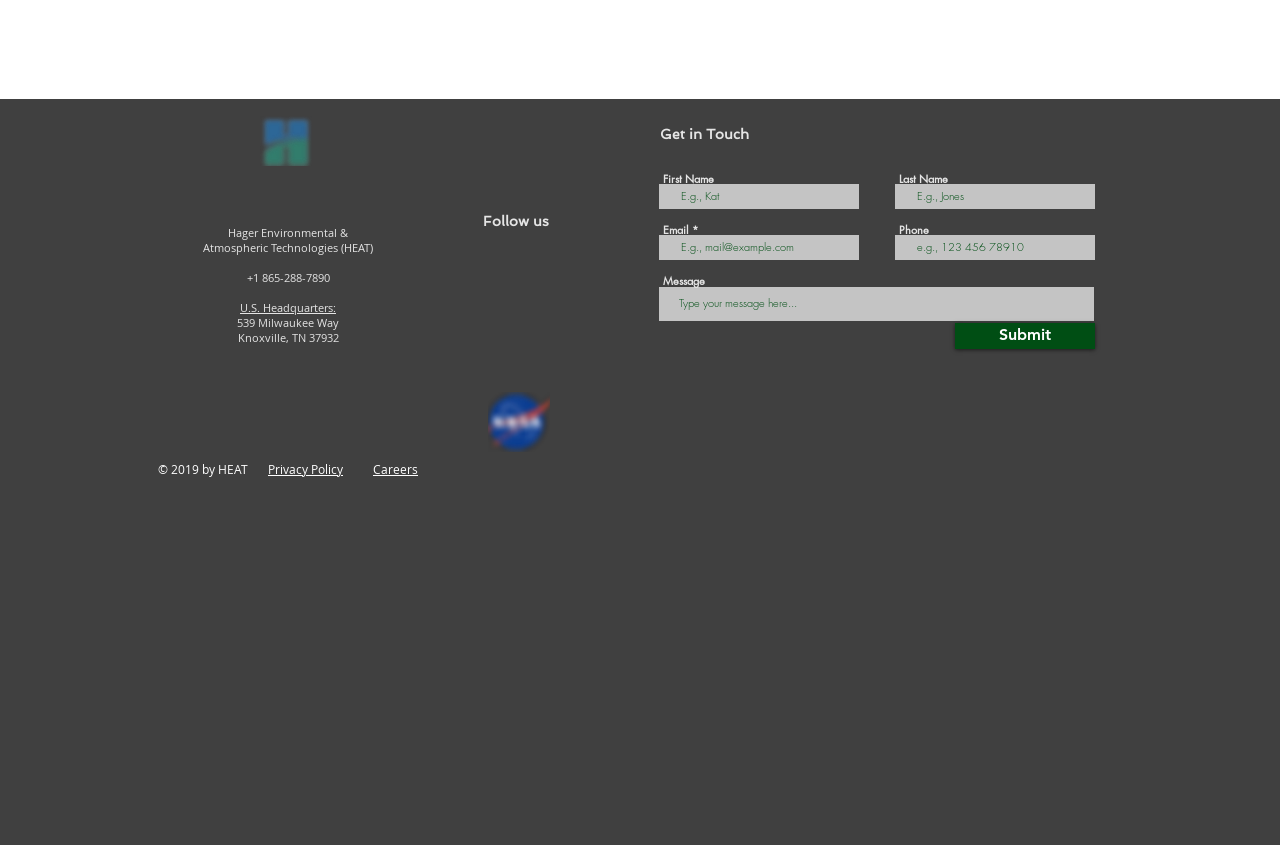Please locate the bounding box coordinates of the region I need to click to follow this instruction: "View our privacy policy".

[0.209, 0.545, 0.268, 0.564]